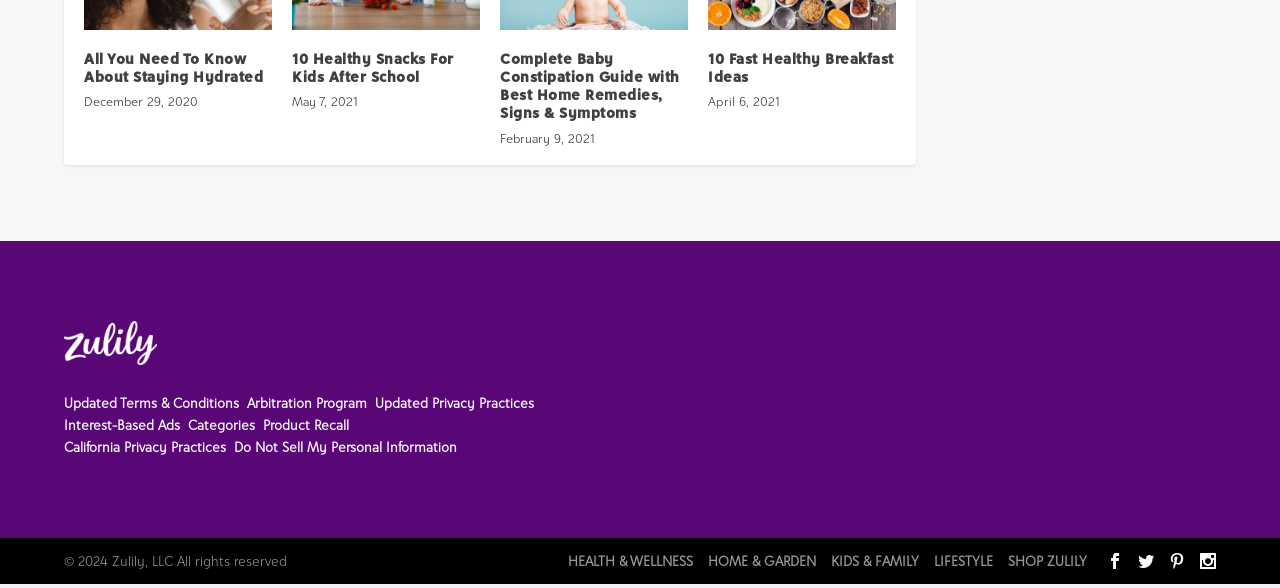Locate the UI element described as follows: "California Privacy Practices". Return the bounding box coordinates as four float numbers between 0 and 1 in the order [left, top, right, bottom].

[0.05, 0.752, 0.177, 0.78]